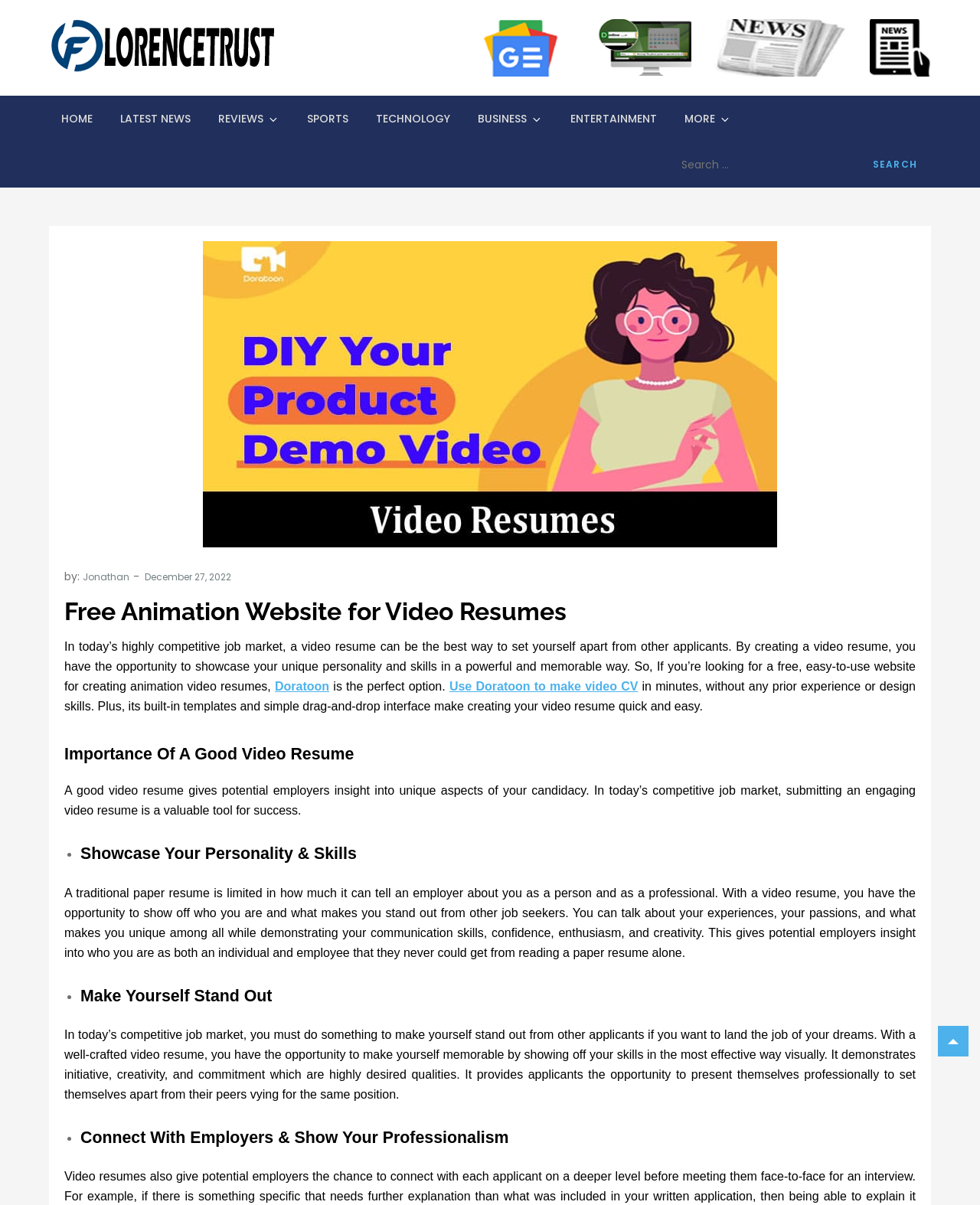Predict the bounding box for the UI component with the following description: "parent_node: Search for: value="Search"".

[0.876, 0.118, 0.95, 0.156]